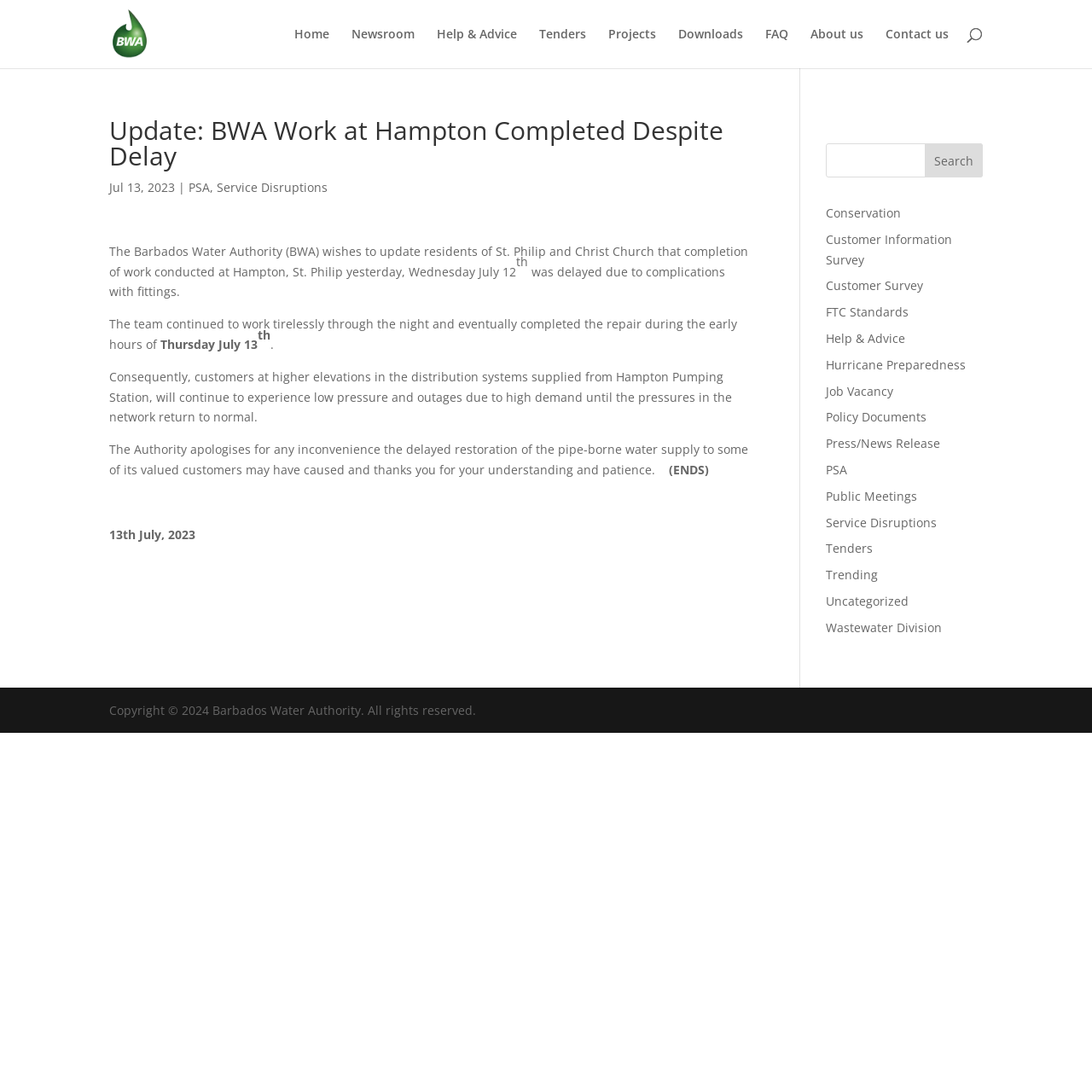What is the date of the update?
Please use the image to deliver a detailed and complete answer.

The date of the update can be found in the article section, where it is written as 'Jul 13, 2023' below the heading 'Update: BWA Work at Hampton Completed Despite Delay'.